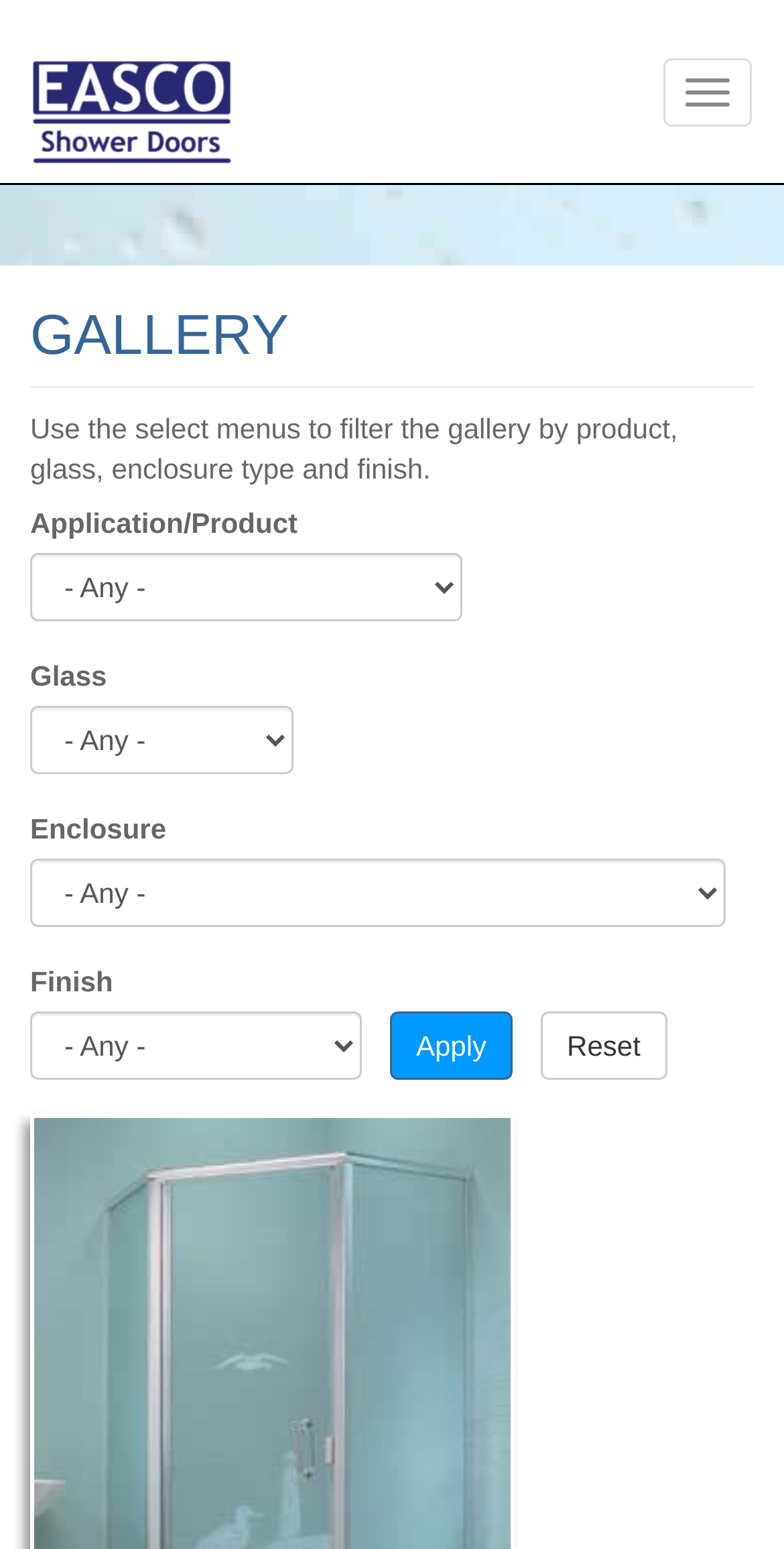Identify the bounding box coordinates of the region I need to click to complete this instruction: "Click the 'Home' link".

[0.003, 0.038, 0.336, 0.108]